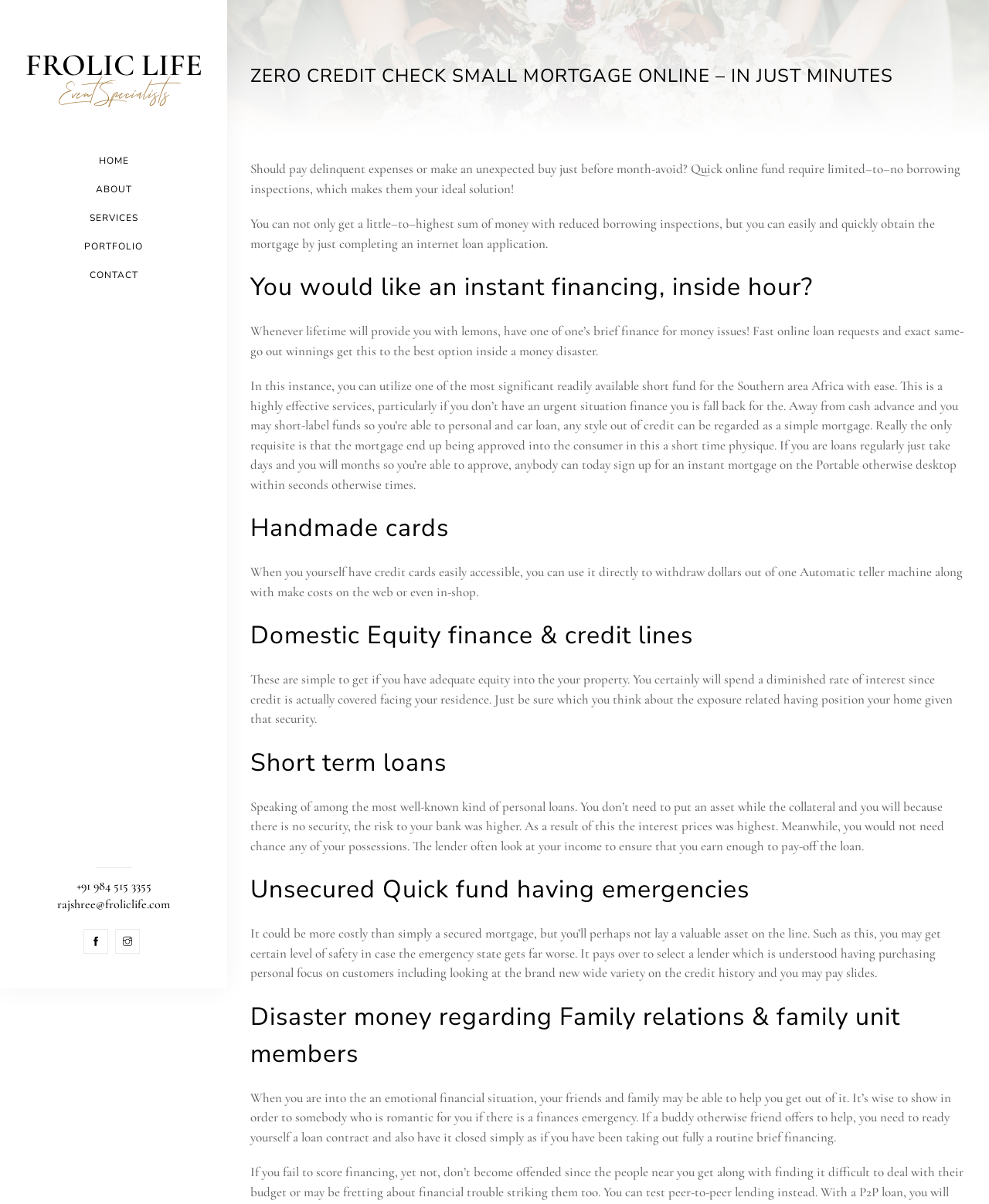What is the main title displayed on this webpage?

FROLIC LIFE
Event Specialists